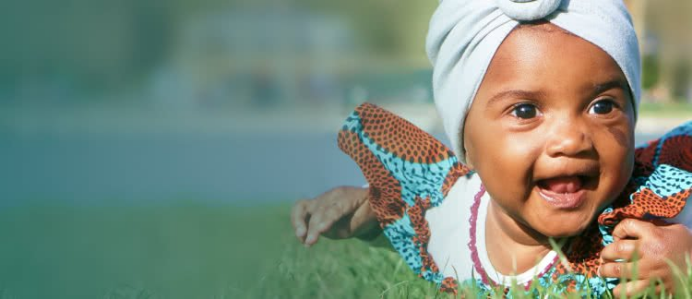Give a concise answer using only one word or phrase for this question:
What is the baby wearing on its head?

A headwrap